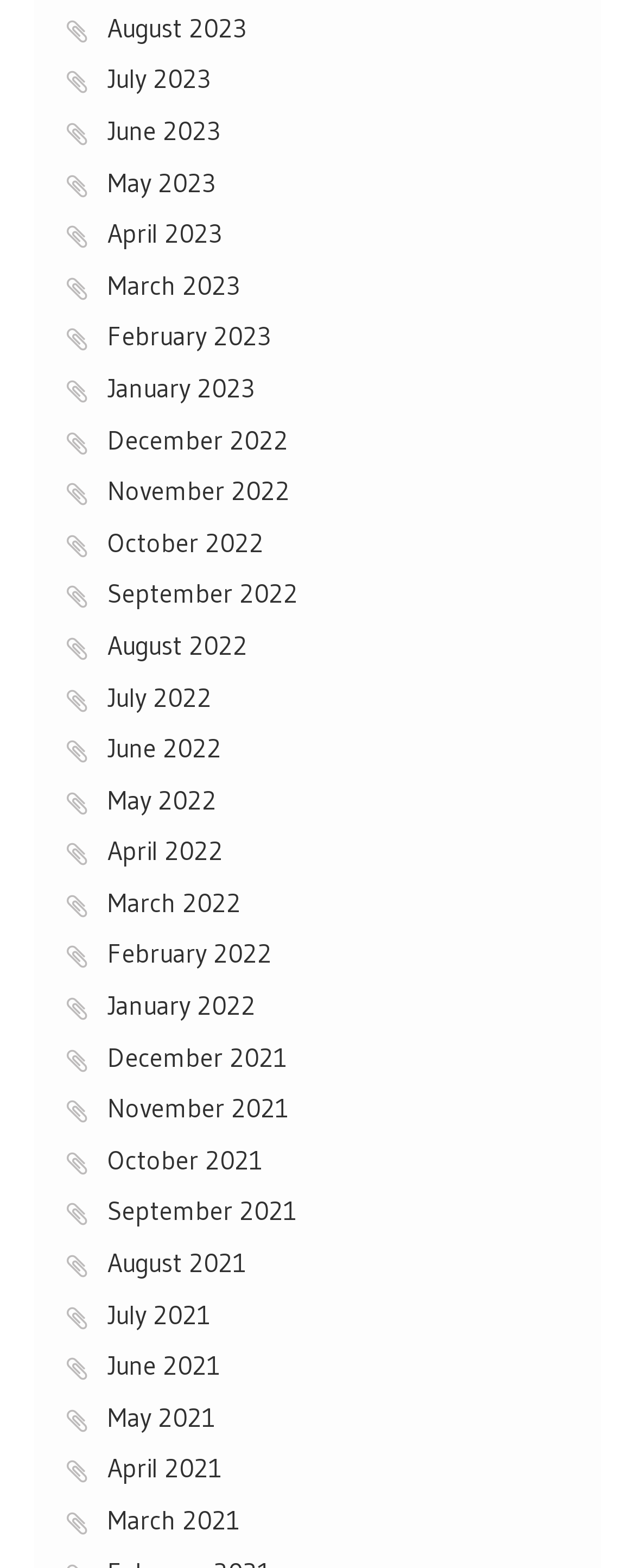What is the earliest month listed?
Refer to the image and provide a concise answer in one word or phrase.

March 2021